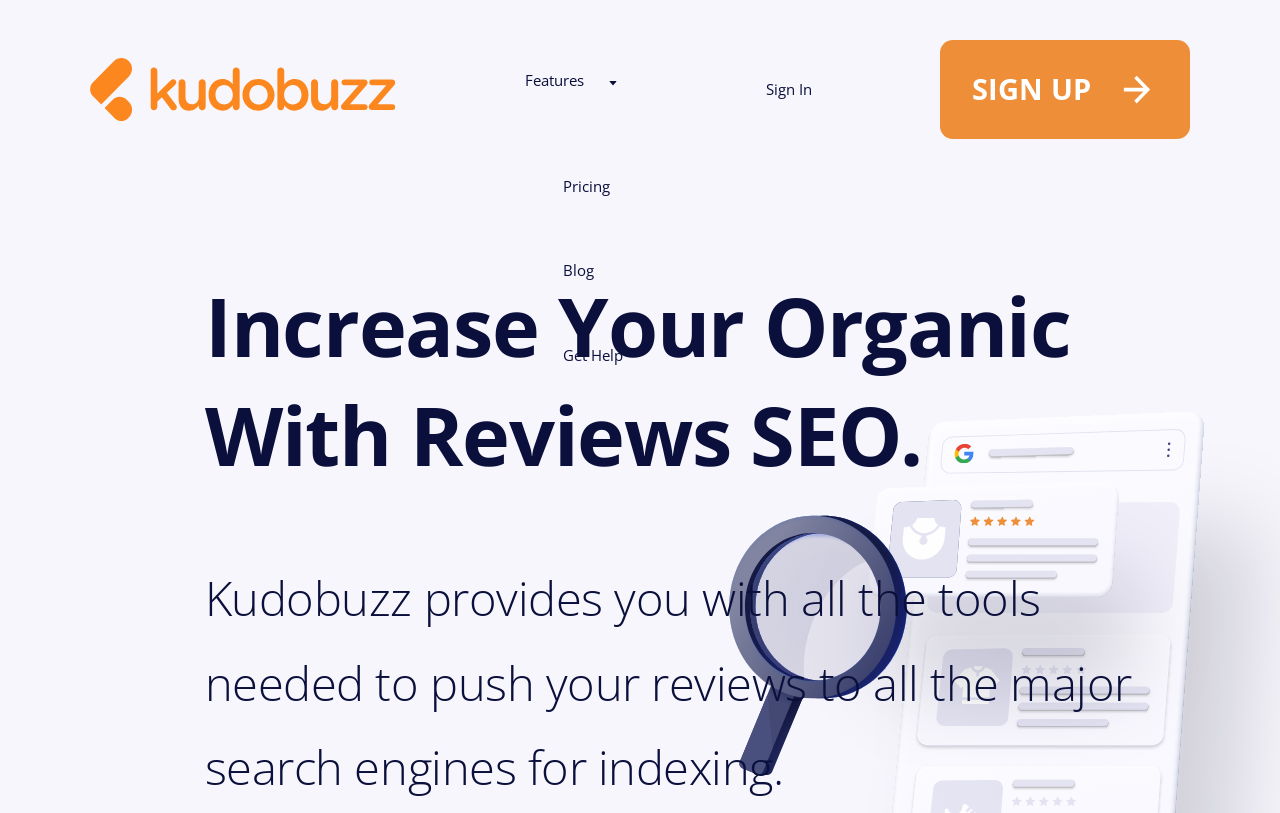What is the benefit of using Kudobuzz?
Please give a detailed and elaborate answer to the question.

The webpage states that Kudobuzz helps businesses increase their organic traffic and sales, implying that using Kudobuzz will lead to increased organic traffic.